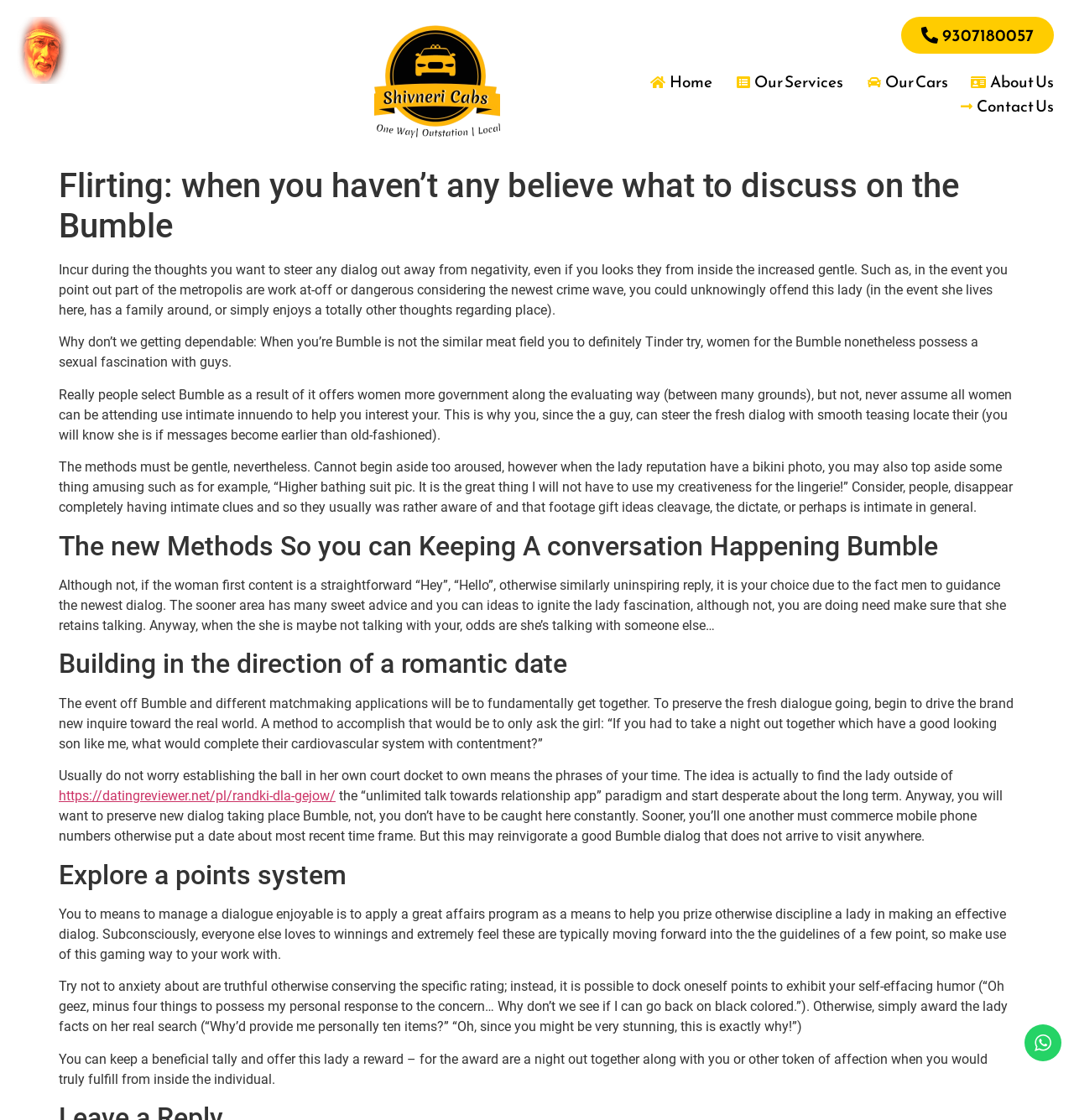What should you avoid doing when messaging a woman on Bumble?
Utilize the image to construct a detailed and well-explained answer.

The webpage advises against being too aroused or using sexual innuendo when messaging a woman on Bumble, as it may come across as offensive or inappropriate, and instead suggests using gentle teasing to keep the conversation light and fun.